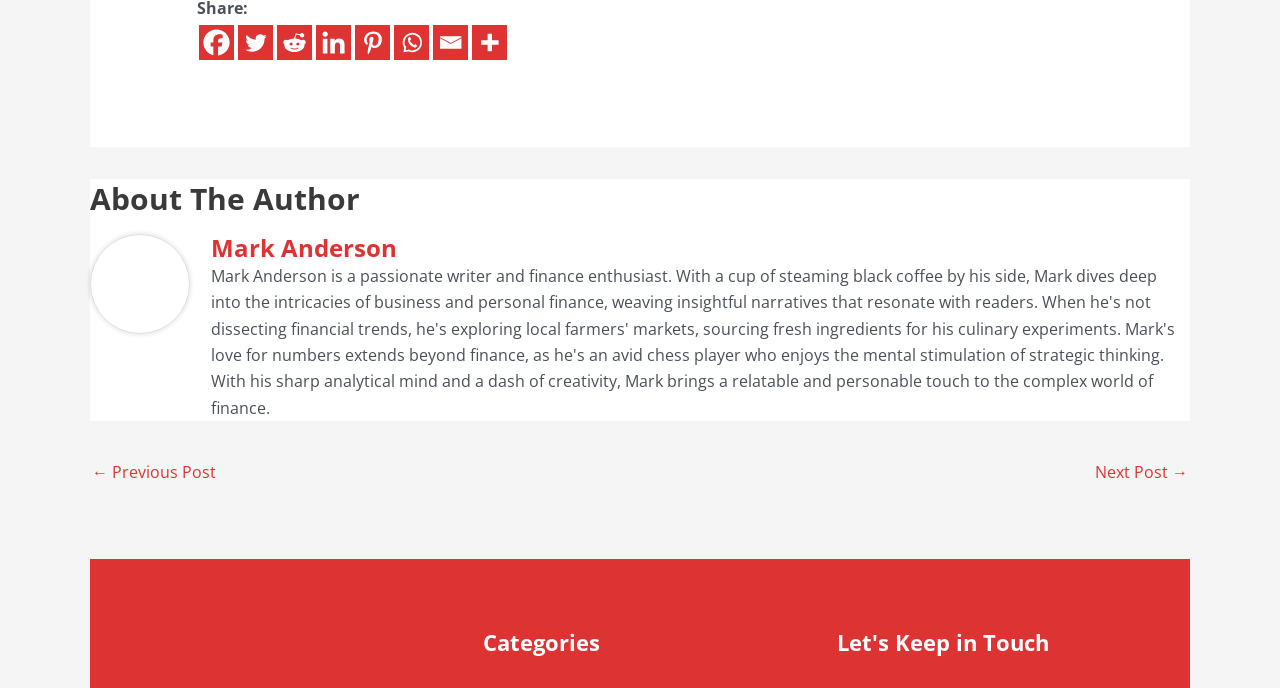Please locate the bounding box coordinates for the element that should be clicked to achieve the following instruction: "View categories". Ensure the coordinates are given as four float numbers between 0 and 1, i.e., [left, top, right, bottom].

[0.378, 0.914, 0.622, 0.952]